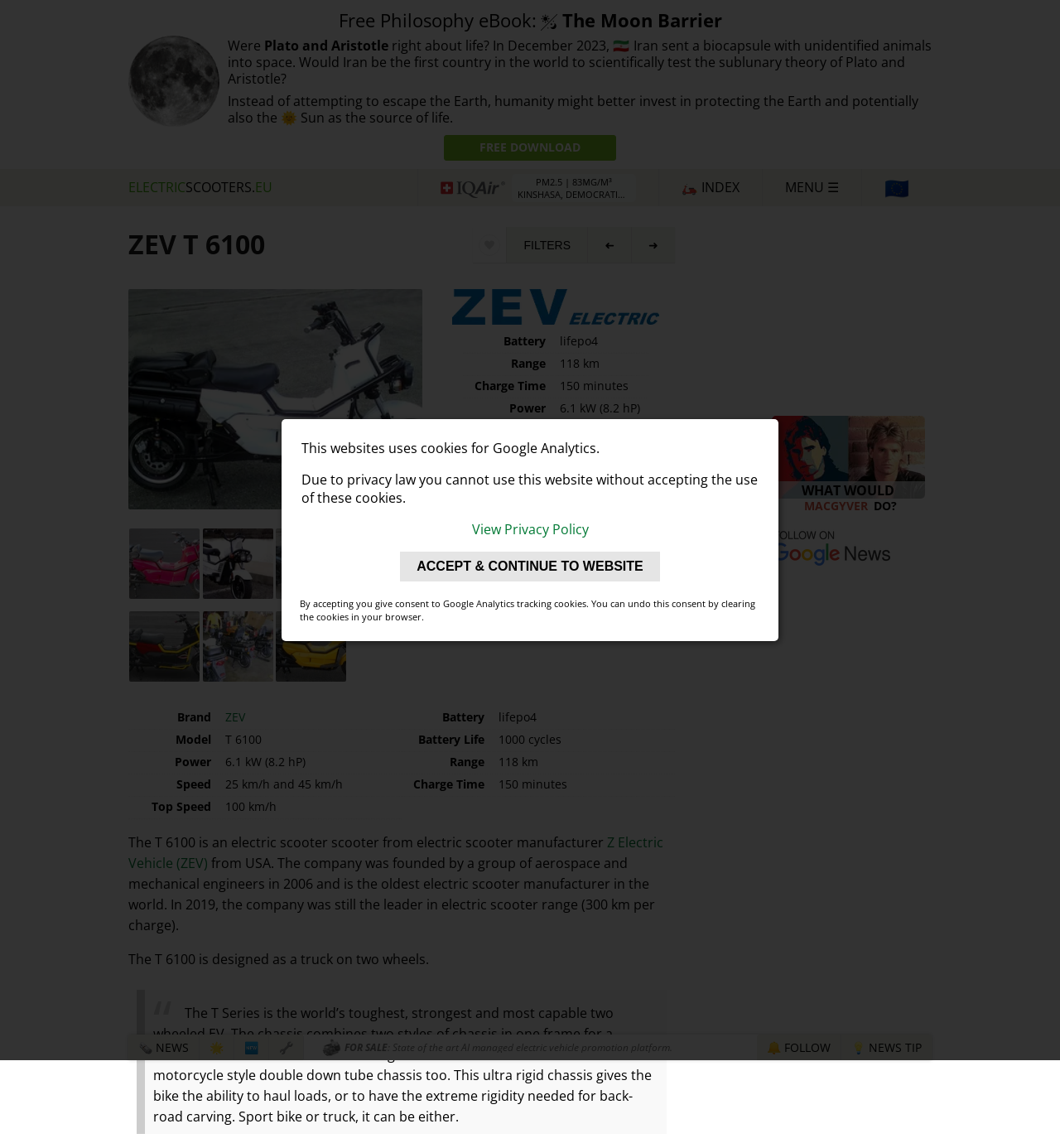Please locate the bounding box coordinates of the region I need to click to follow this instruction: "Click the 'FILTERS' button".

[0.478, 0.198, 0.555, 0.229]